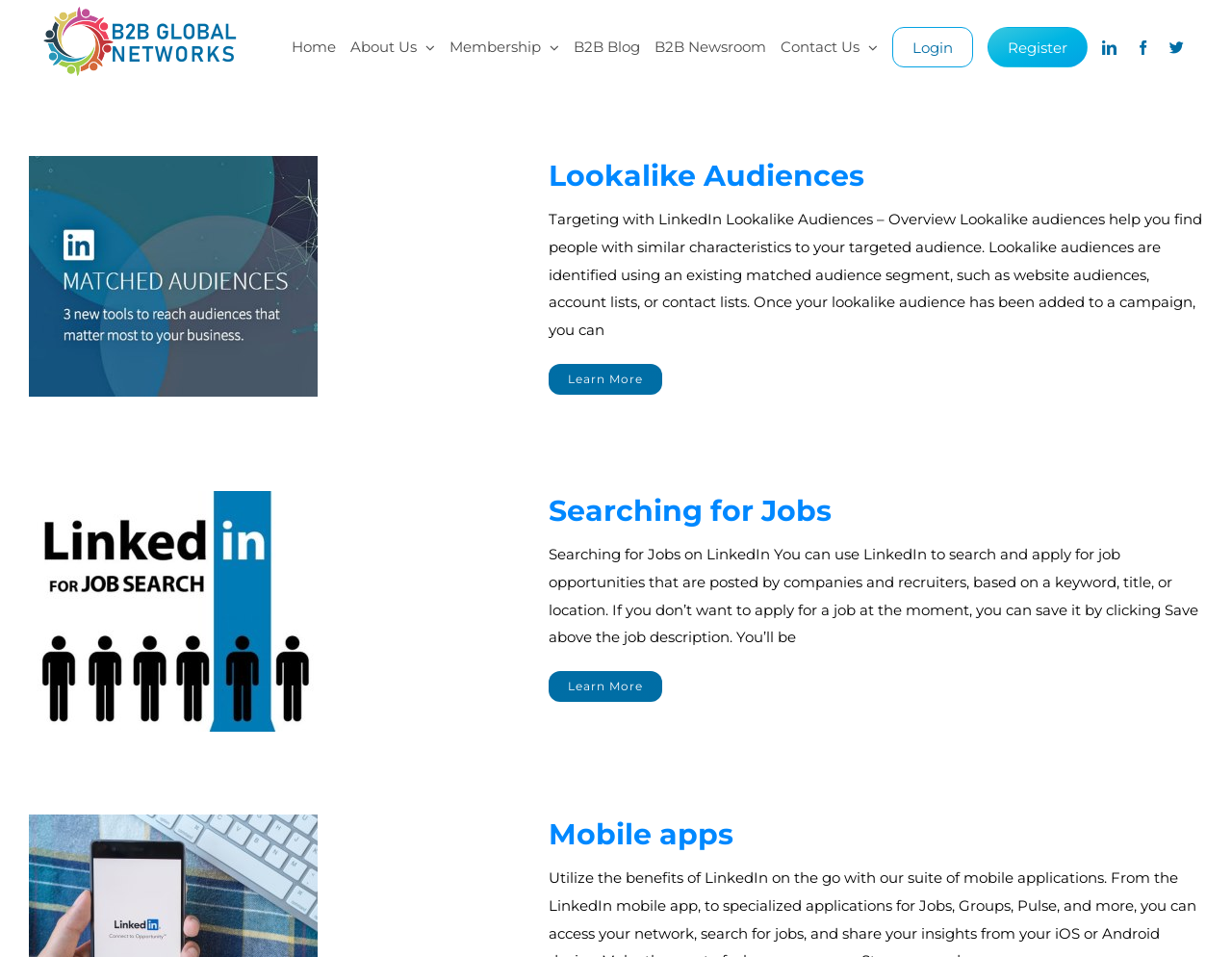Give a one-word or short-phrase answer to the following question: 
What is the topic of the first article?

Lookalike Audiences